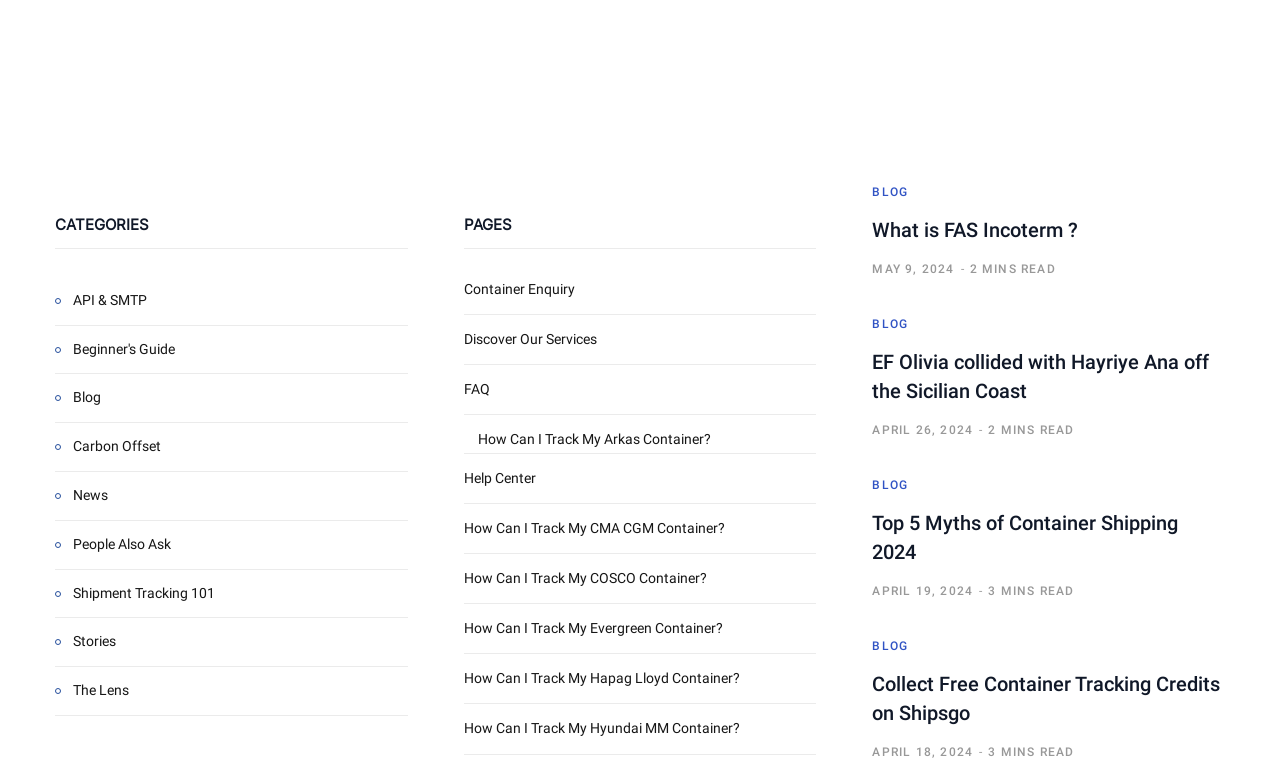Determine the bounding box coordinates of the clickable element to complete this instruction: "Visit 'Container Enquiry' page". Provide the coordinates in the format of four float numbers between 0 and 1, [left, top, right, bottom].

[0.362, 0.365, 0.449, 0.385]